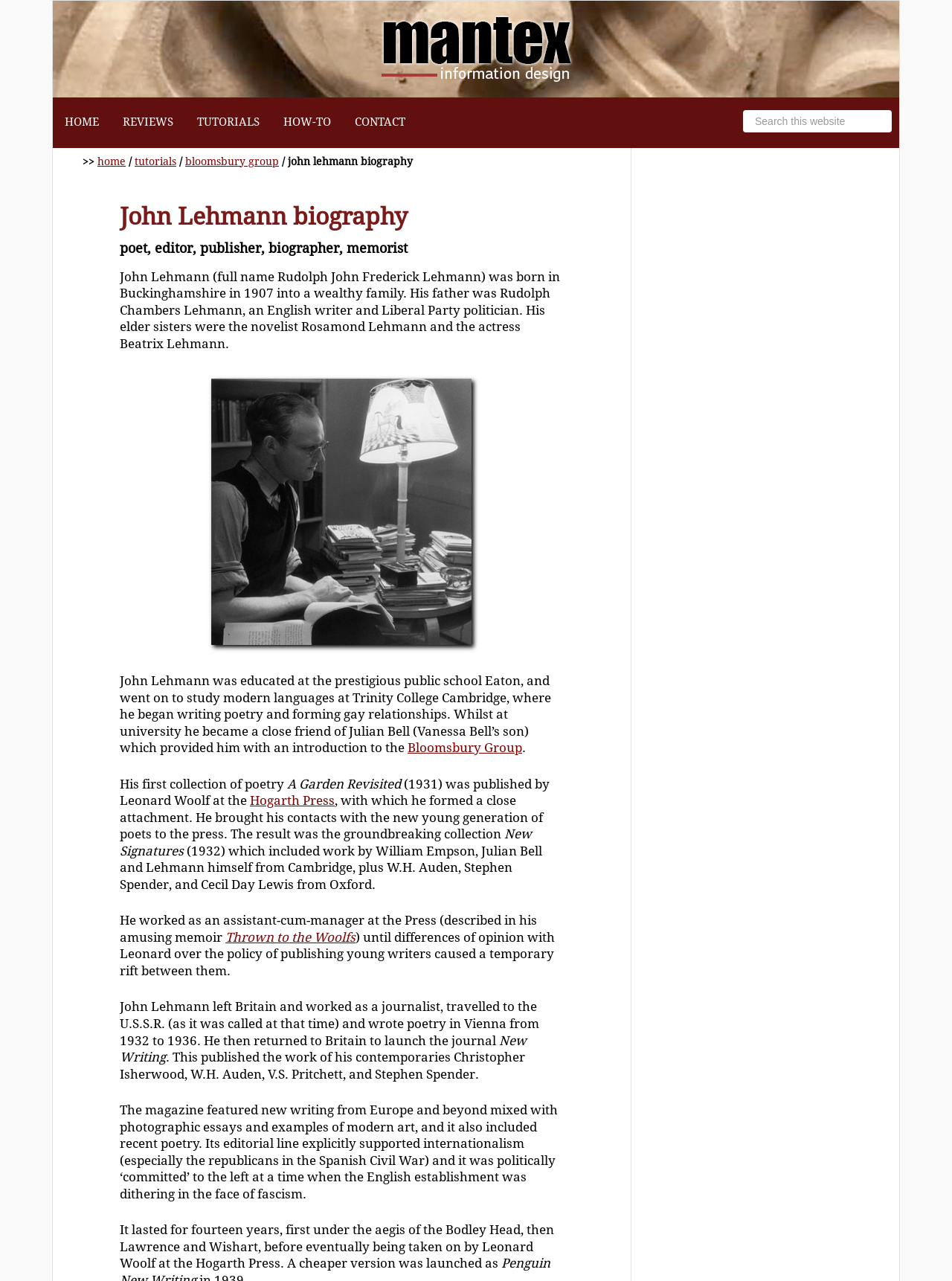Please identify the bounding box coordinates of the element I need to click to follow this instruction: "Search this website".

[0.78, 0.086, 0.937, 0.103]